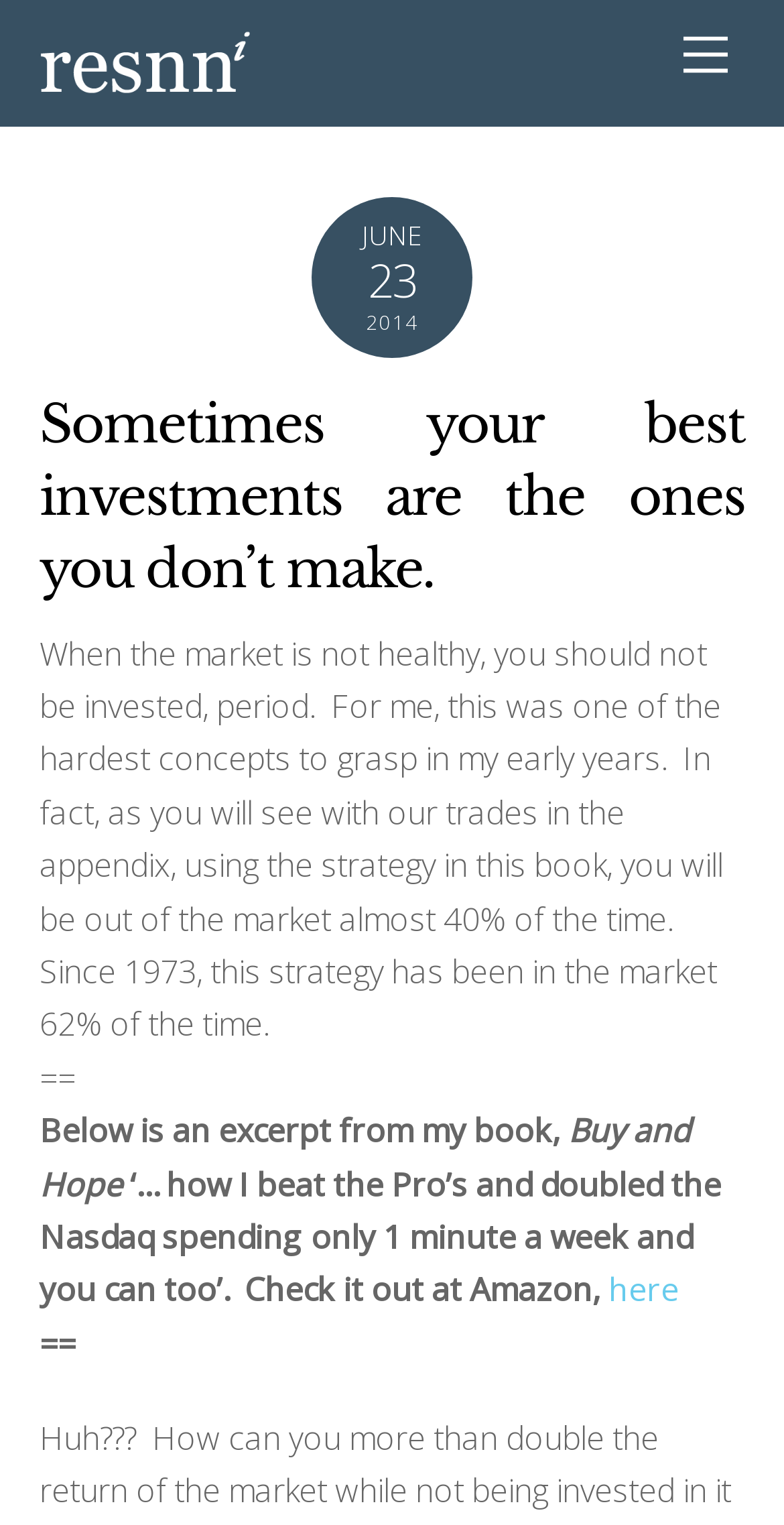What is the date mentioned in the webpage?
Using the image as a reference, deliver a detailed and thorough answer to the question.

The date is mentioned in the time element, which contains the text 'JUNE 23 2014'. This suggests that the webpage is referencing a specific date, possibly related to the investment strategy or the author's experience.